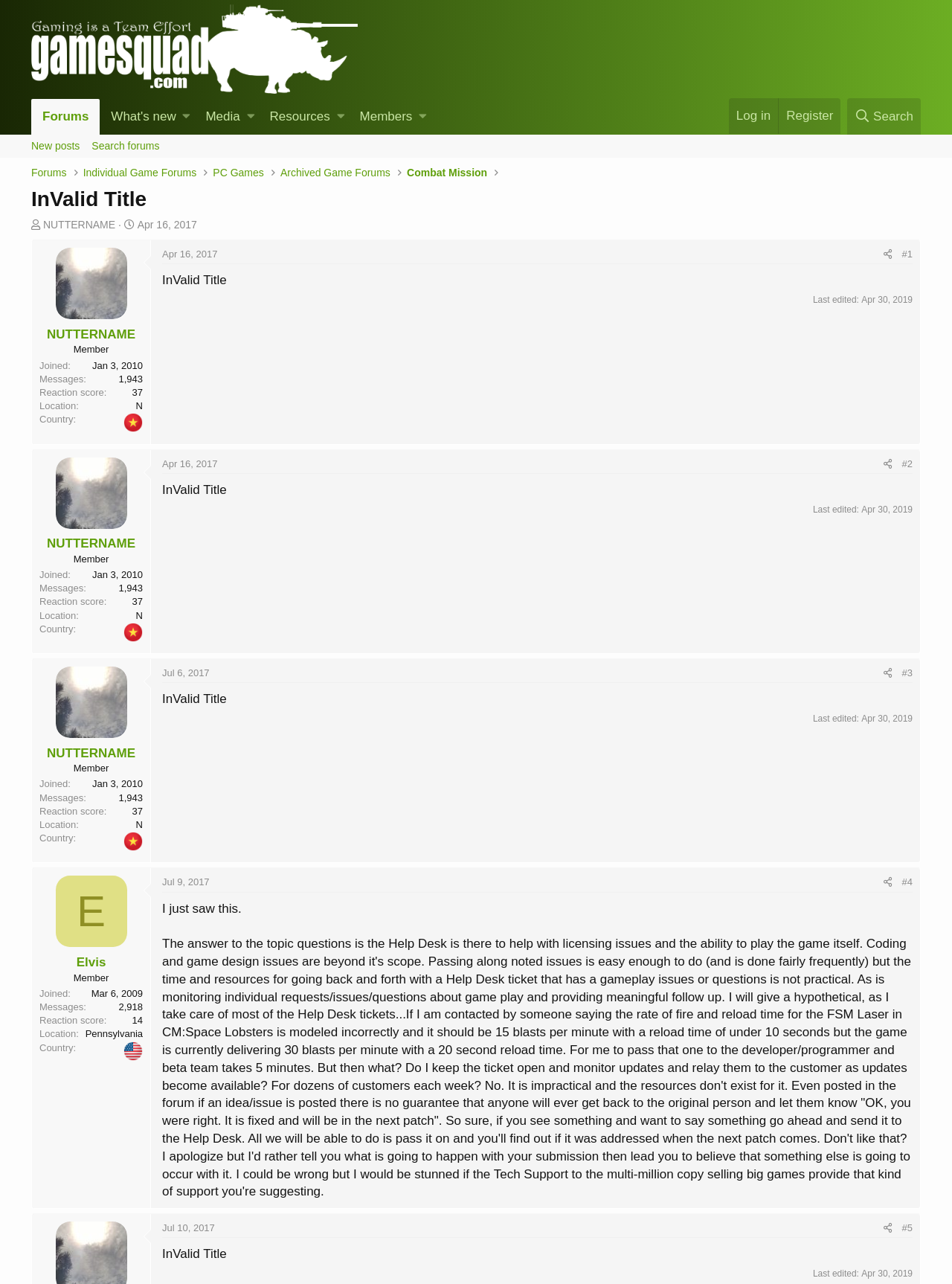Provide a short answer using a single word or phrase for the following question: 
How many description lists are there in the user profile section?

4